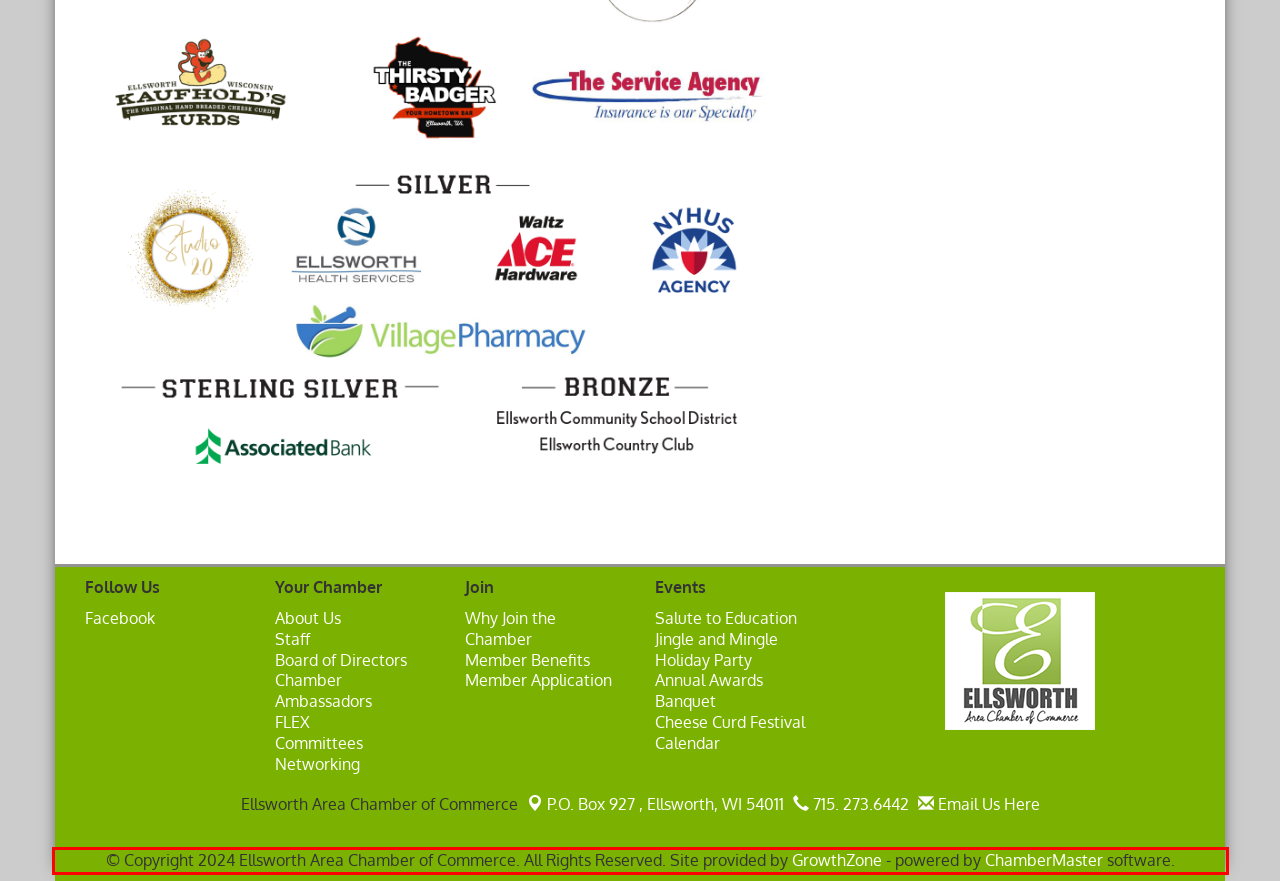Analyze the screenshot of a webpage where a red rectangle is bounding a UI element. Extract and generate the text content within this red bounding box.

© Copyright 2024 Ellsworth Area Chamber of Commerce. All Rights Reserved. Site provided by GrowthZone - powered by ChamberMaster software.